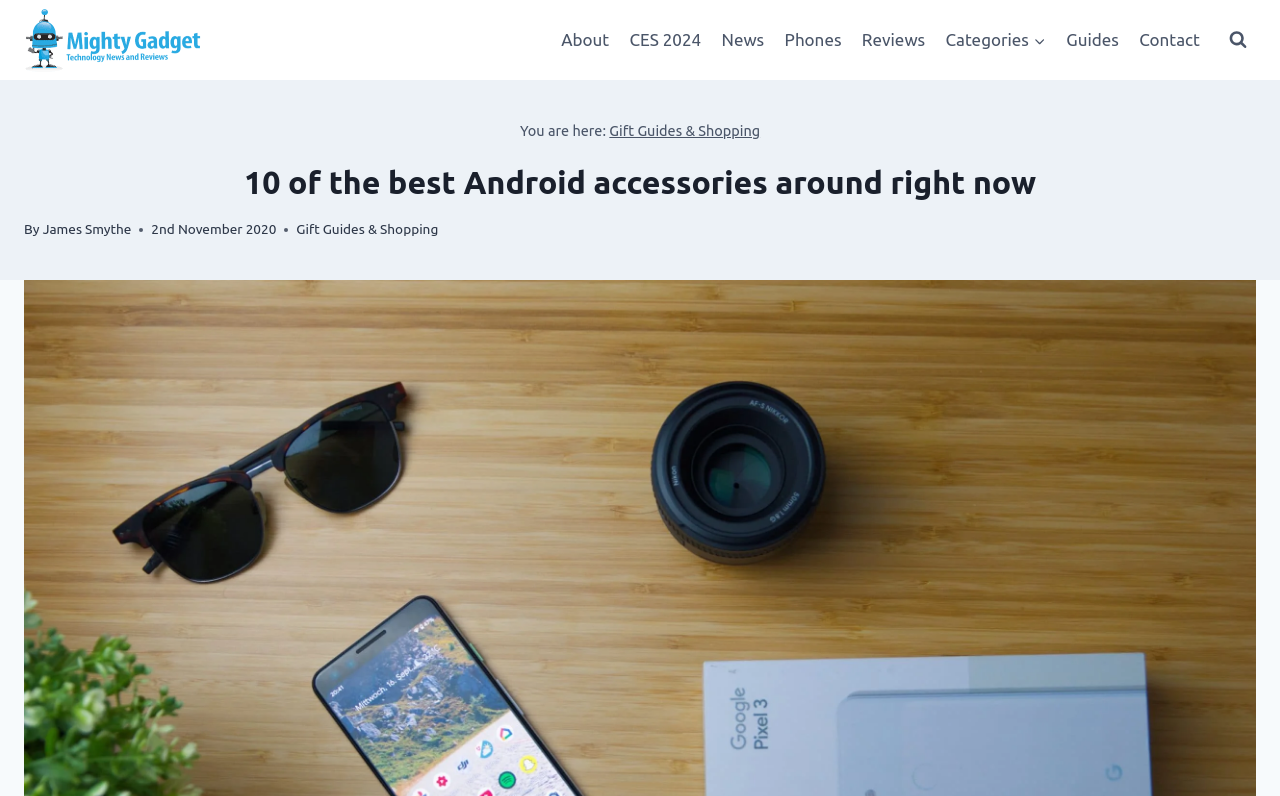Please provide the bounding box coordinate of the region that matches the element description: Gift Guides & Shopping. Coordinates should be in the format (top-left x, top-left y, bottom-right x, bottom-right y) and all values should be between 0 and 1.

[0.231, 0.278, 0.342, 0.298]